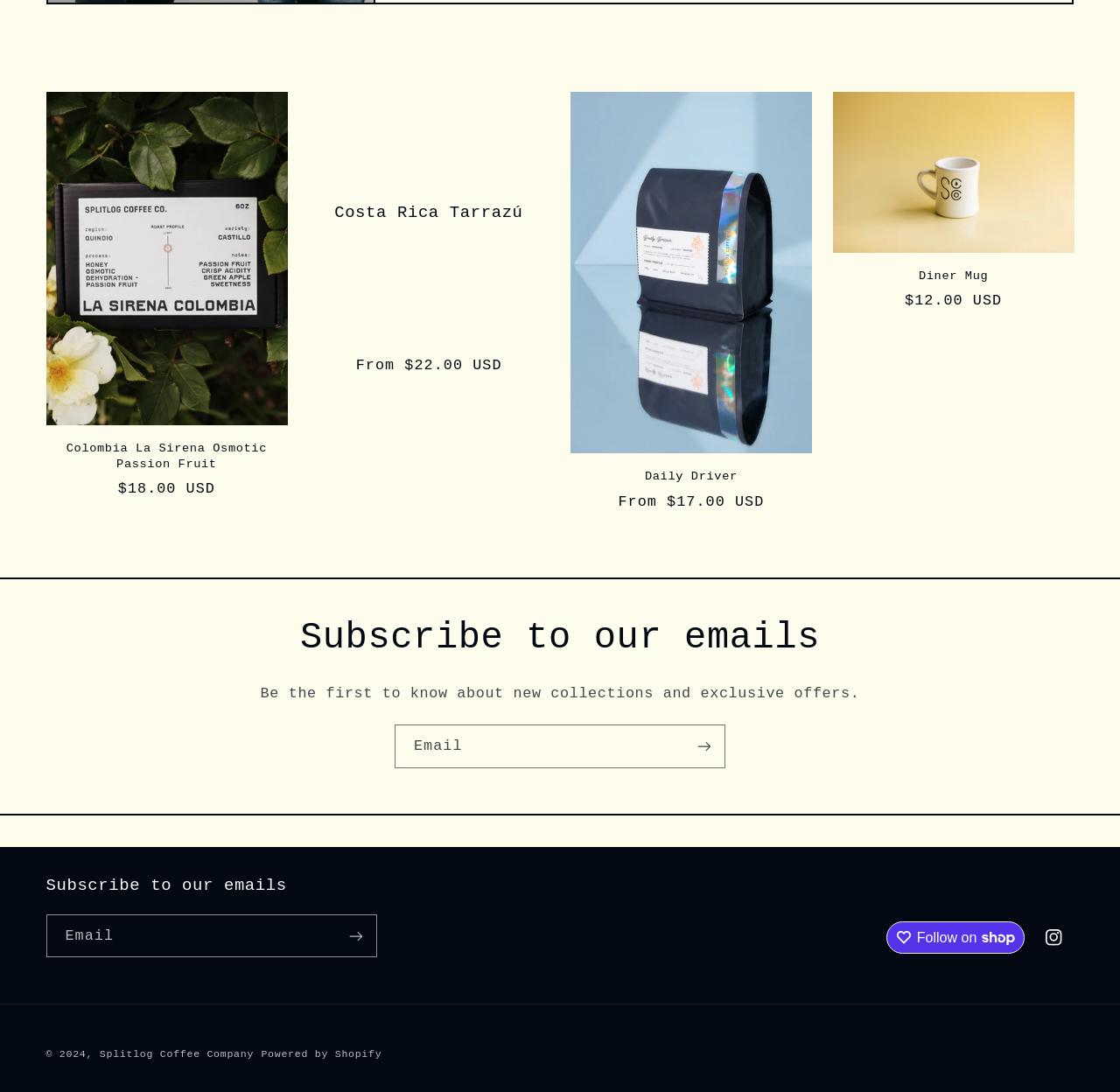Extract the bounding box coordinates for the described element: "Diner Mug". The coordinates should be represented as four float numbers between 0 and 1: [left, top, right, bottom].

[0.744, 0.246, 0.959, 0.26]